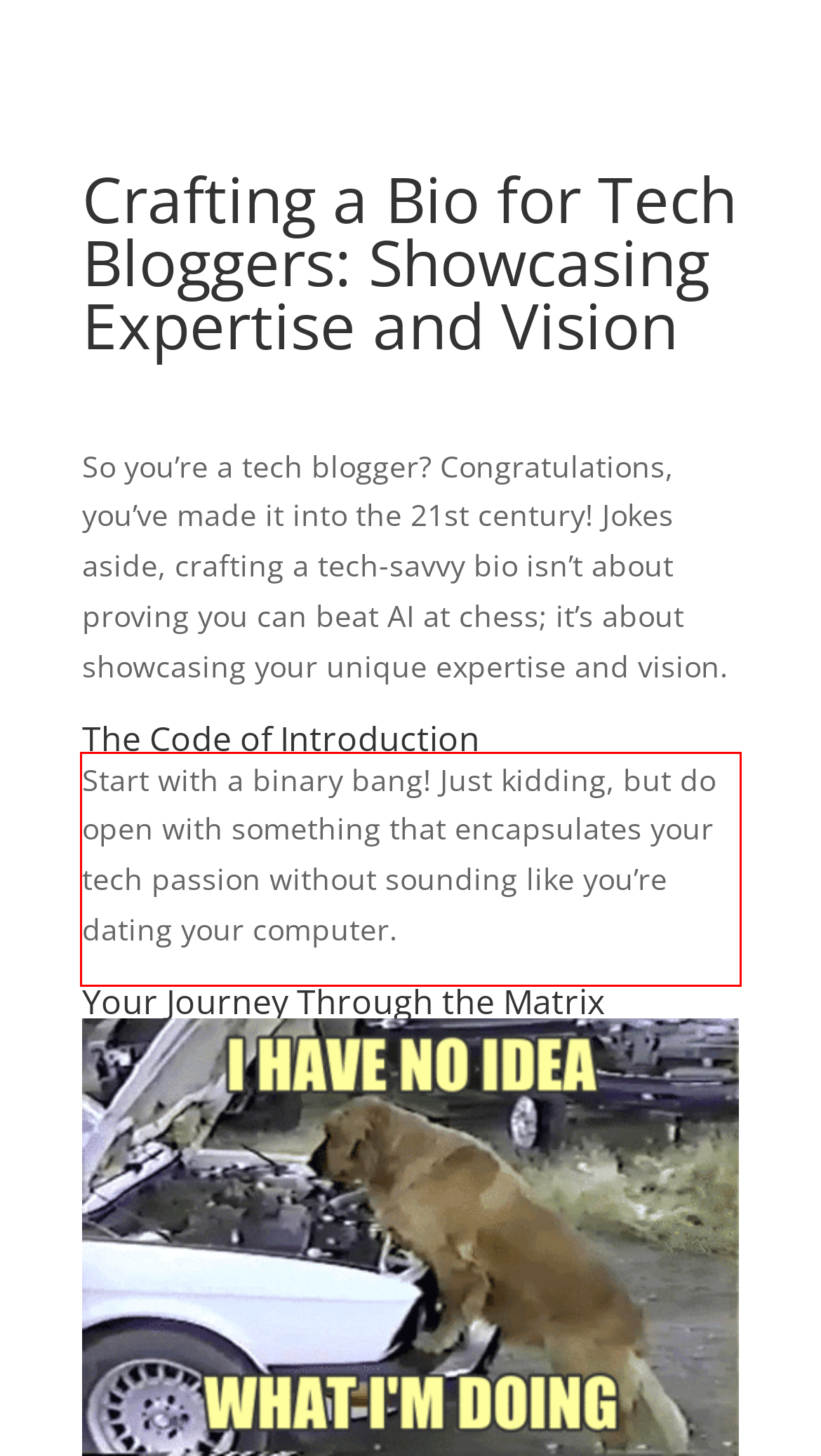Analyze the screenshot of the webpage that features a red bounding box and recognize the text content enclosed within this red bounding box.

Start with a binary bang! Just kidding, but do open with something that encapsulates your tech passion without sounding like you’re dating your computer.